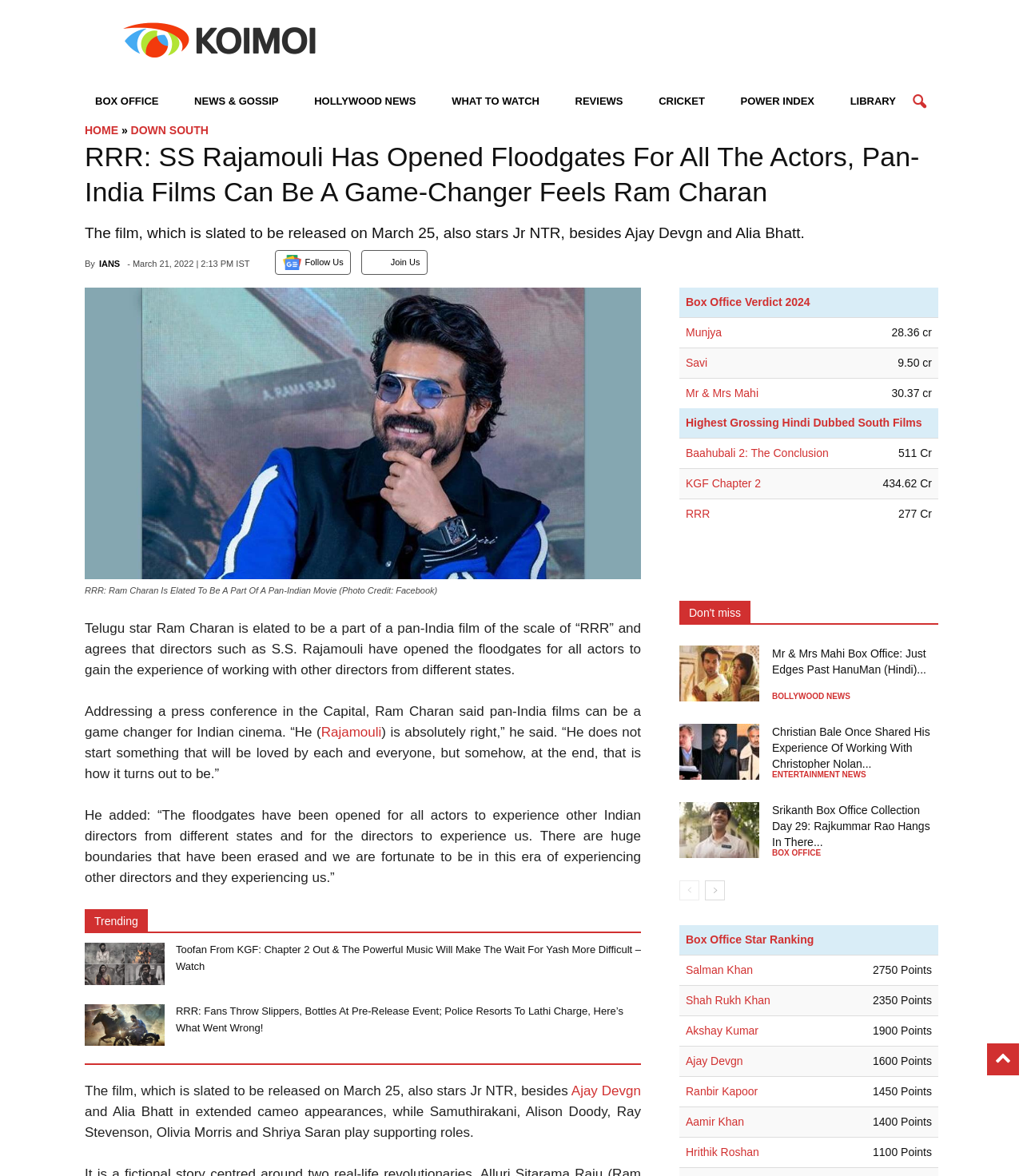Please answer the following question using a single word or phrase: 
Who is the director of the film RRR?

SS Rajamouli